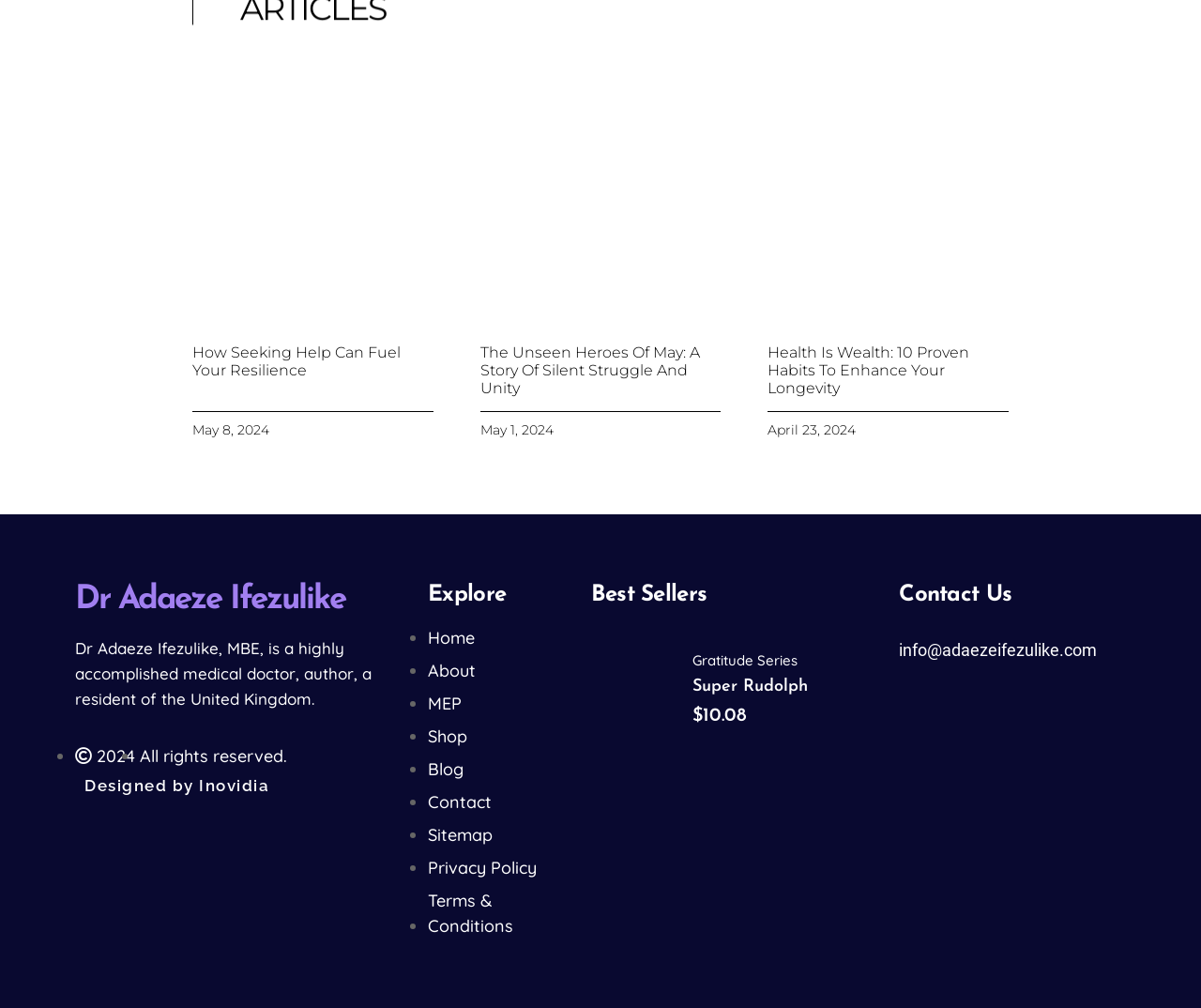Respond with a single word or phrase to the following question:
What is the category of the 'Super Rudolph' product?

Gratitude Series